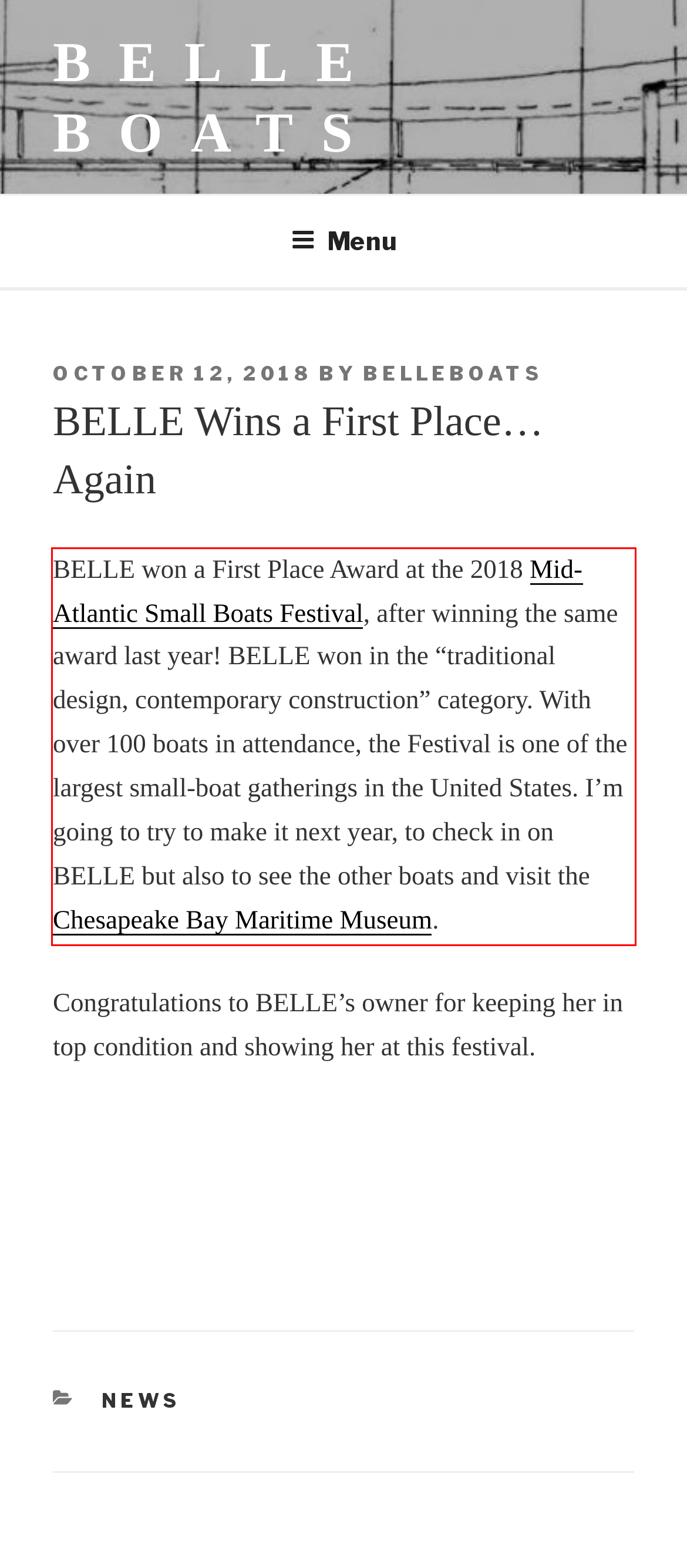Examine the webpage screenshot and use OCR to obtain the text inside the red bounding box.

BELLE won a First Place Award at the 2018 Mid-Atlantic Small Boats Festival, after winning the same award last year! BELLE won in the “traditional design, contemporary construction” category. With over 100 boats in attendance, the Festival is one of the largest small-boat gatherings in the United States. I’m going to try to make it next year, to check in on BELLE but also to see the other boats and visit the Chesapeake Bay Maritime Museum.